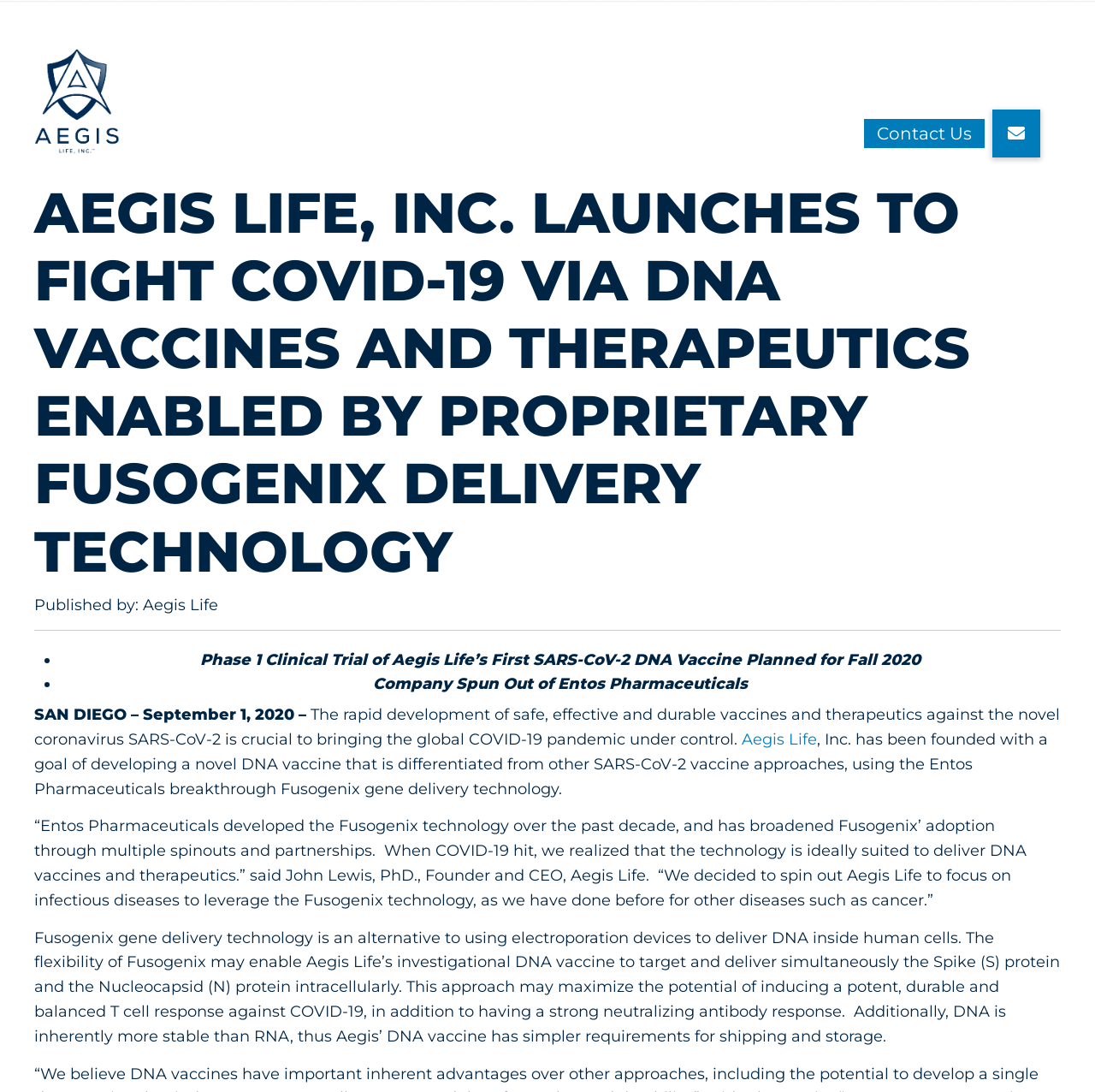Give a one-word or phrase response to the following question: What technology does Aegis Life use?

Fusogenix gene delivery technology